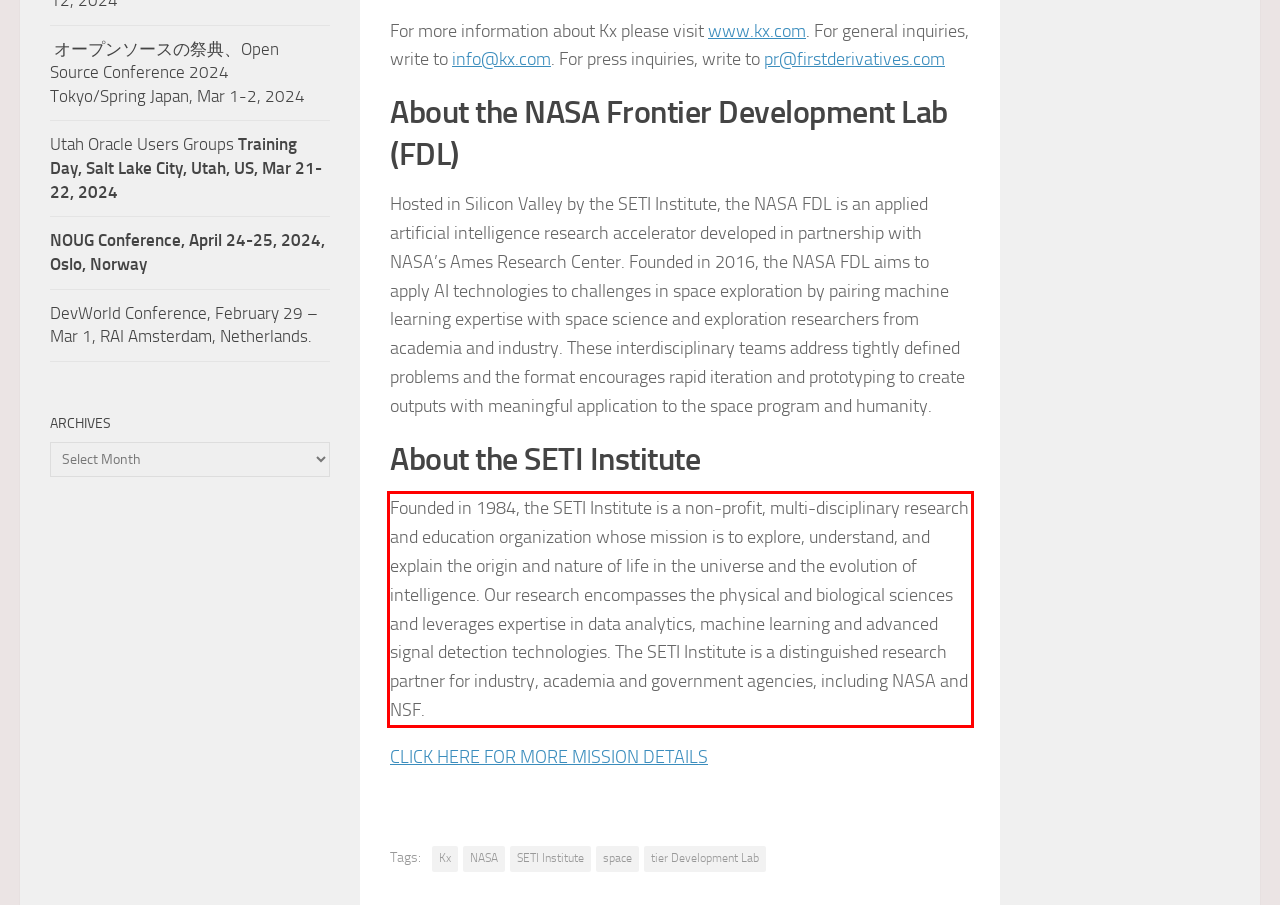Please take the screenshot of the webpage, find the red bounding box, and generate the text content that is within this red bounding box.

Founded in 1984, the SETI Institute is a non-profit, multi-disciplinary research and education organization whose mission is to explore, understand, and explain the origin and nature of life in the universe and the evolution of intelligence. Our research encompasses the physical and biological sciences and leverages expertise in data analytics, machine learning and advanced signal detection technologies. The SETI Institute is a distinguished research partner for industry, academia and government agencies, including NASA and NSF.